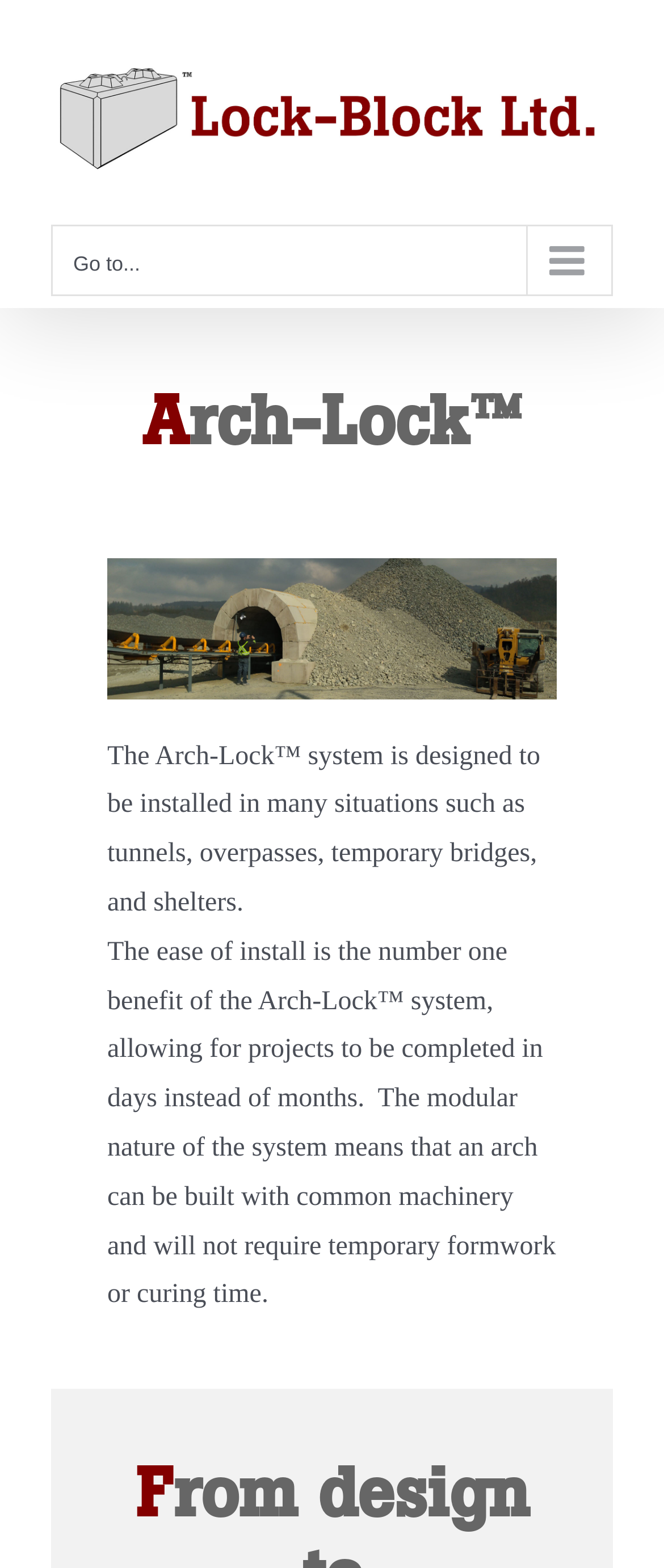Give a concise answer using only one word or phrase for this question:
What is the company name behind the Arch-Lock system?

Lock-Block Ltd.